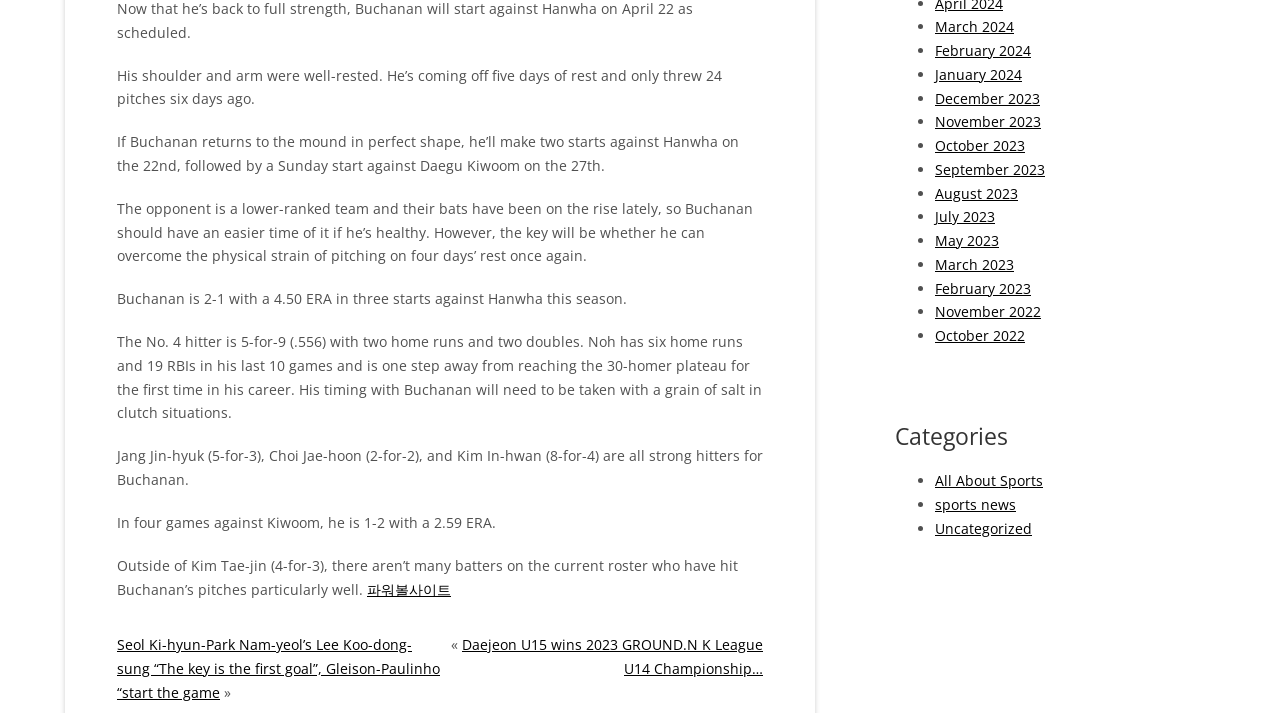Show the bounding box coordinates of the region that should be clicked to follow the instruction: "View the article about Daejeon U15 wins 2023 GROUND.N K League U14 Championship."

[0.361, 0.891, 0.596, 0.951]